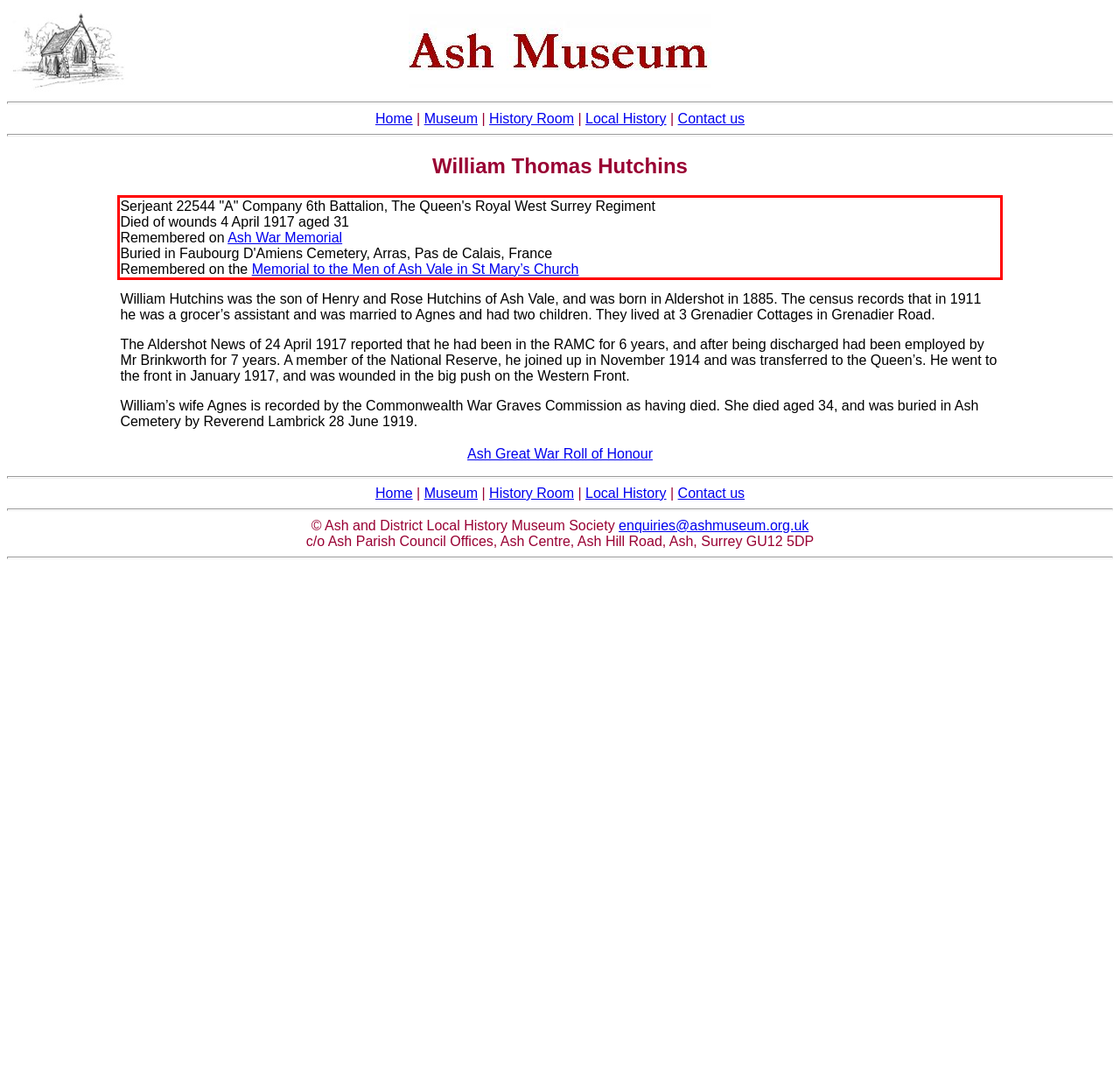You have a screenshot of a webpage with a UI element highlighted by a red bounding box. Use OCR to obtain the text within this highlighted area.

Serjeant 22544 "A" Company 6th Battalion, The Queen's Royal West Surrey Regiment Died of wounds 4 April 1917 aged 31 Remembered on Ash War Memorial Buried in Faubourg D'Amiens Cemetery, Arras, Pas de Calais, France Remembered on the Memorial to the Men of Ash Vale in St Mary’s Church